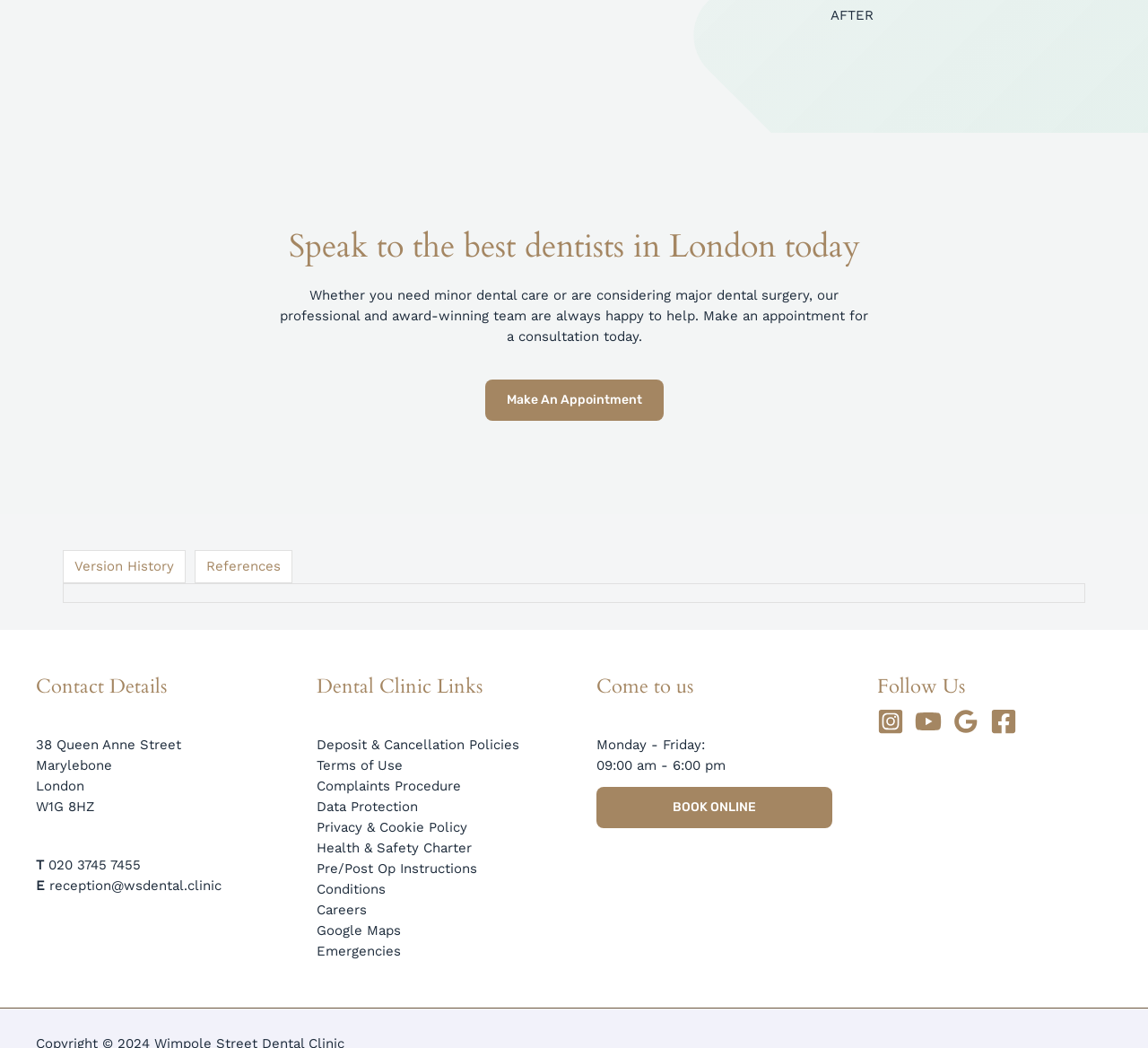Answer the question below with a single word or a brief phrase: 
What is the purpose of the 'Make An Appointment' link?

To book a consultation